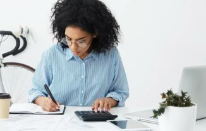What is nearby the woman's workspace?
Using the image as a reference, answer the question in detail.

The caption states that a warm cup of coffee sits nearby, adding a cozy touch to her workspace, which is partially decorated with a small potted plant, indicating a balance between productivity and a calming environment.